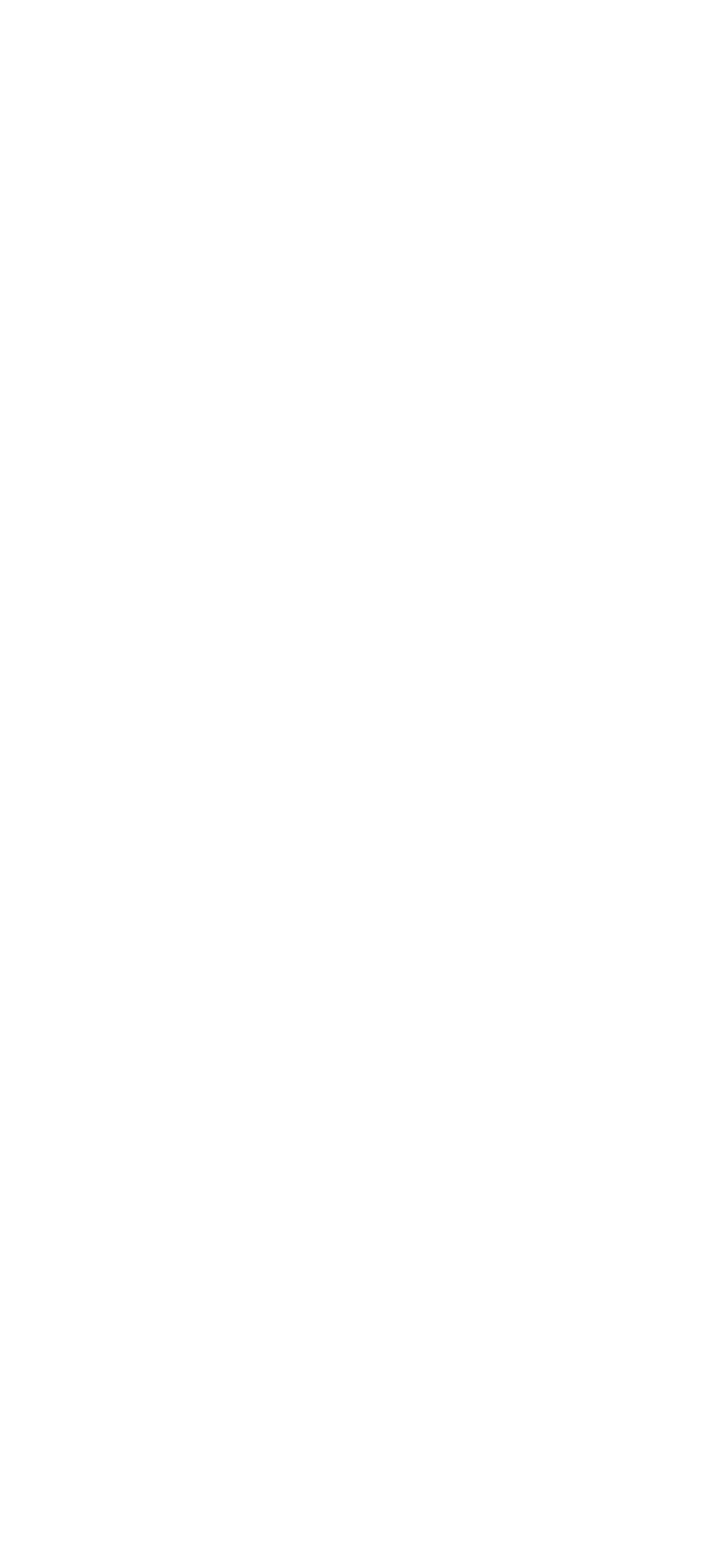How many links are there in the about section?
Using the details from the image, give an elaborate explanation to answer the question.

I examine the links in the about section and count 2 links: About Flickering Myth and Write for Flickering Myth.